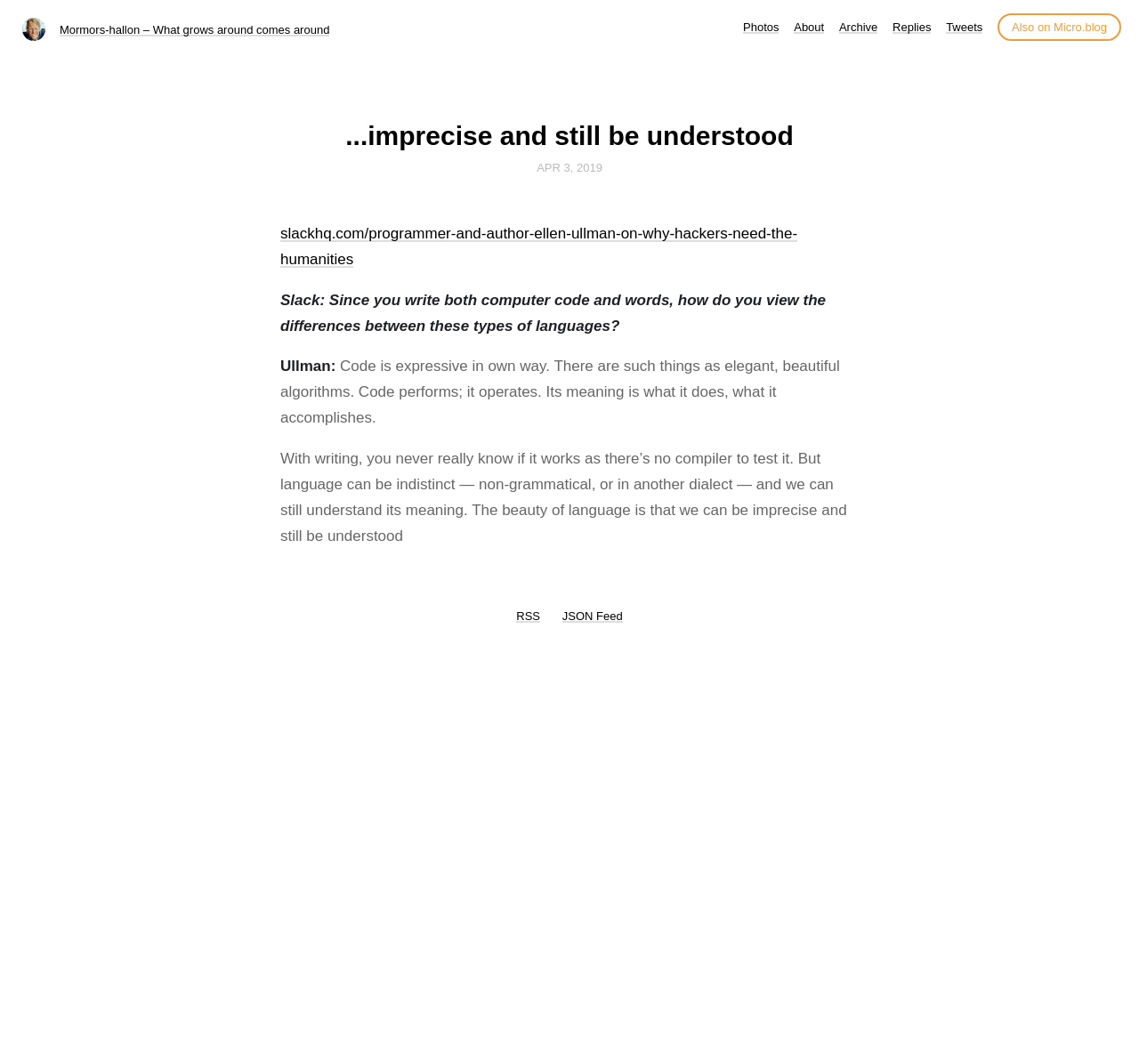How many types of feeds are available?
Using the image as a reference, answer the question in detail.

I looked at the bottom section of the webpage and found two types of feeds available, which are 'RSS' and 'JSON Feed'. There are 2 types of feeds available.